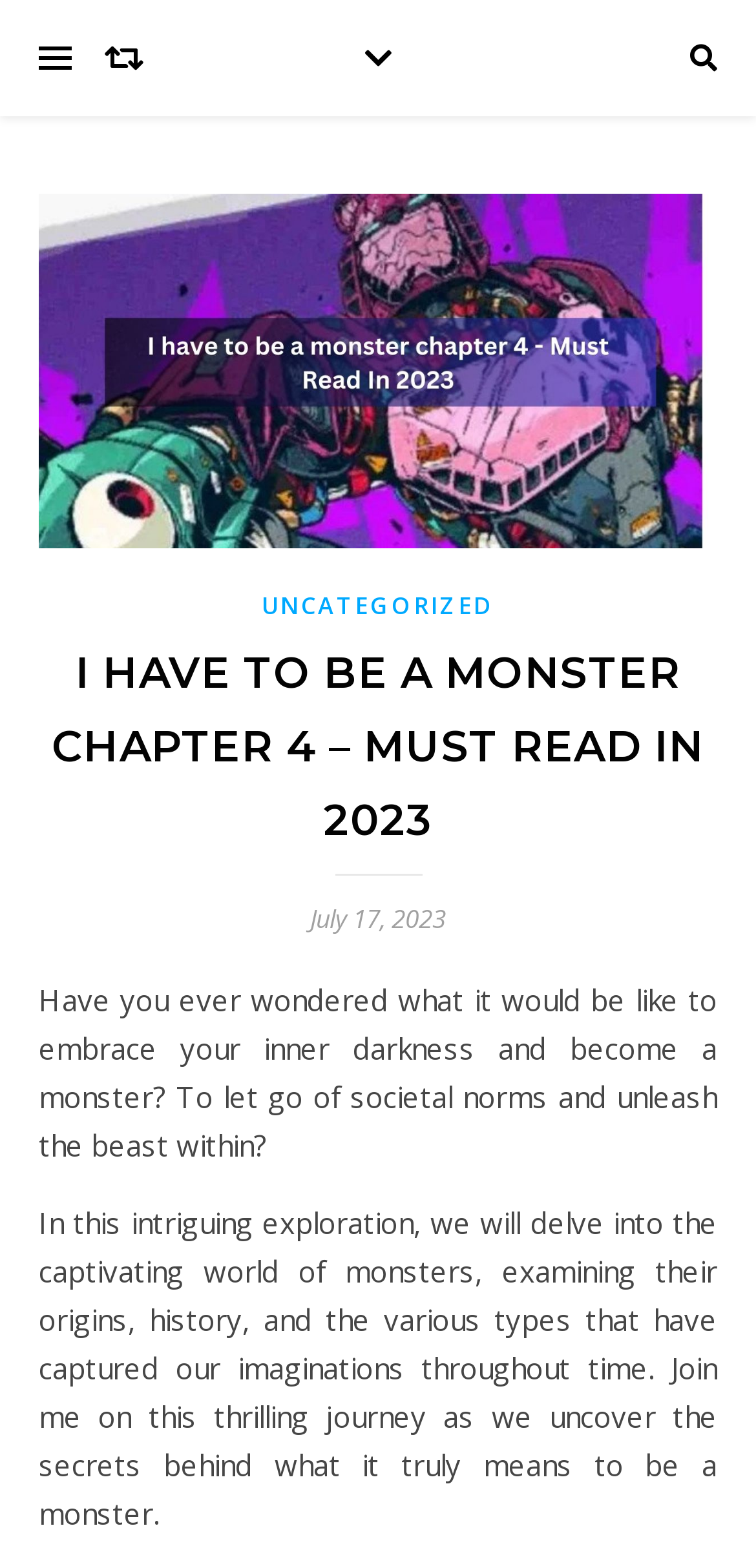Provide the bounding box coordinates for the UI element described in this sentence: "NEWS". The coordinates should be four float values between 0 and 1, i.e., [left, top, right, bottom].

None